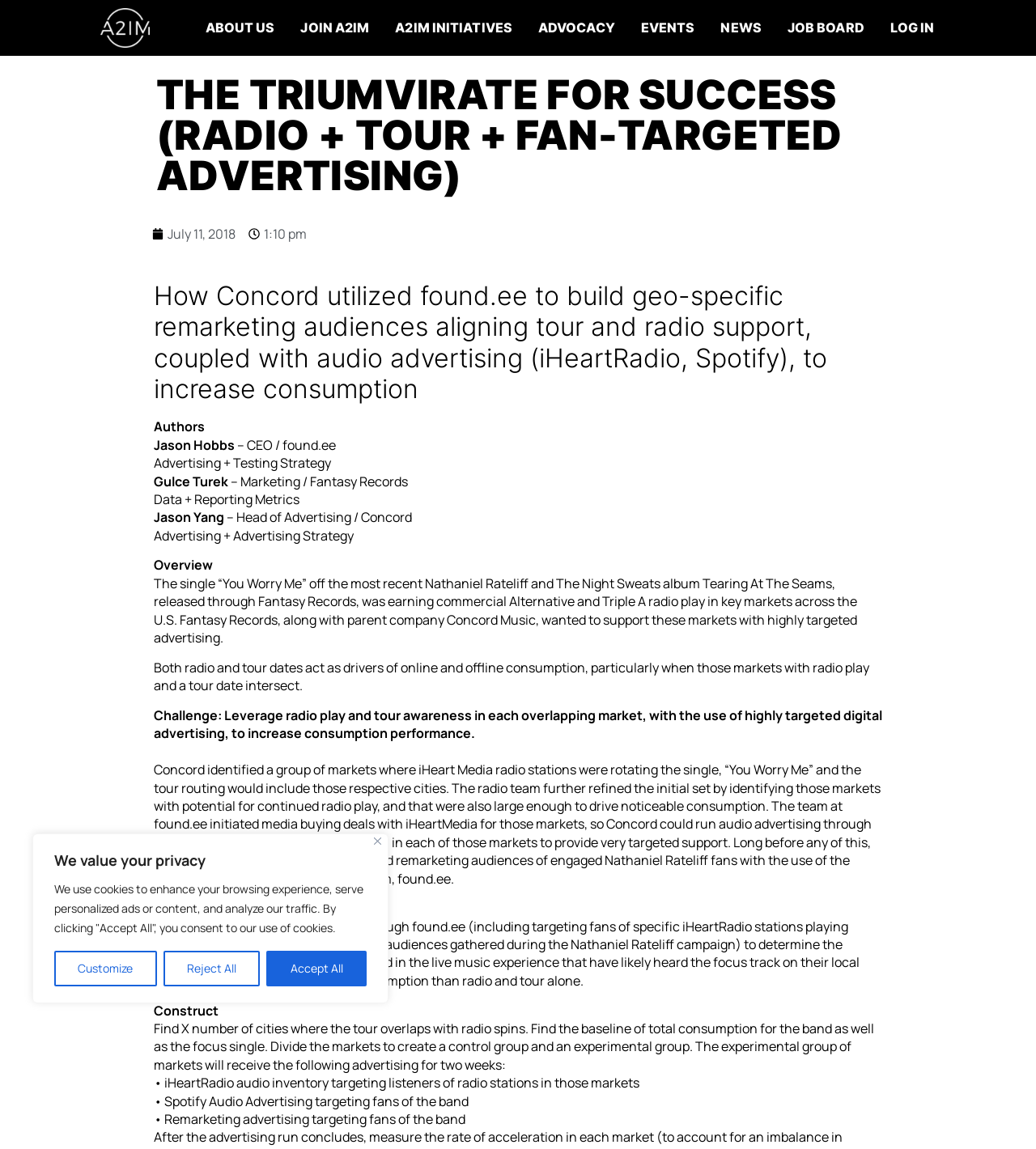Using a single word or phrase, answer the following question: 
What is the name of the company that wanted to support radio play and tour dates with targeted advertising?

Fantasy Records